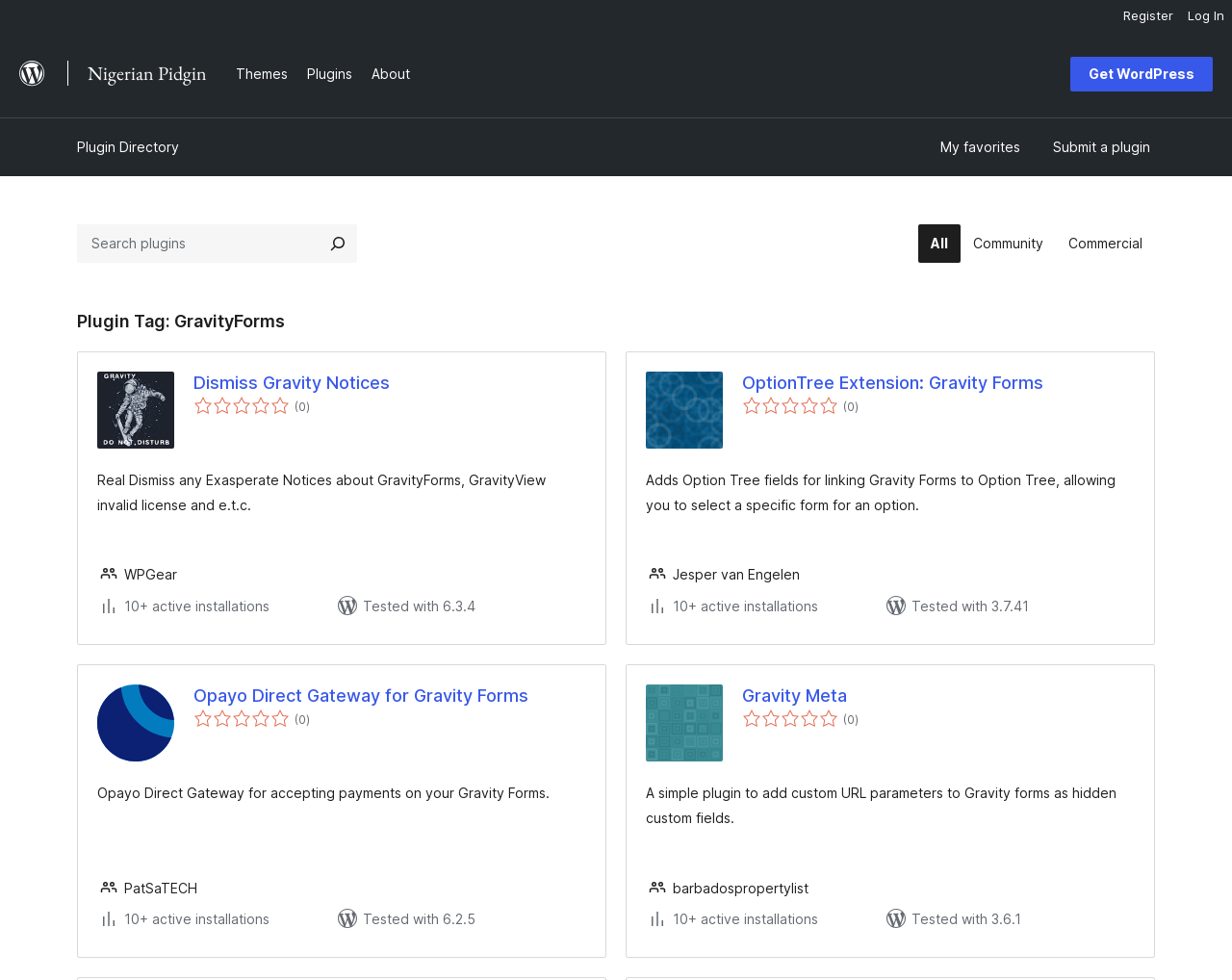How many active installations does the plugin 'Real Dismiss' have?
Your answer should be a single word or phrase derived from the screenshot.

10+